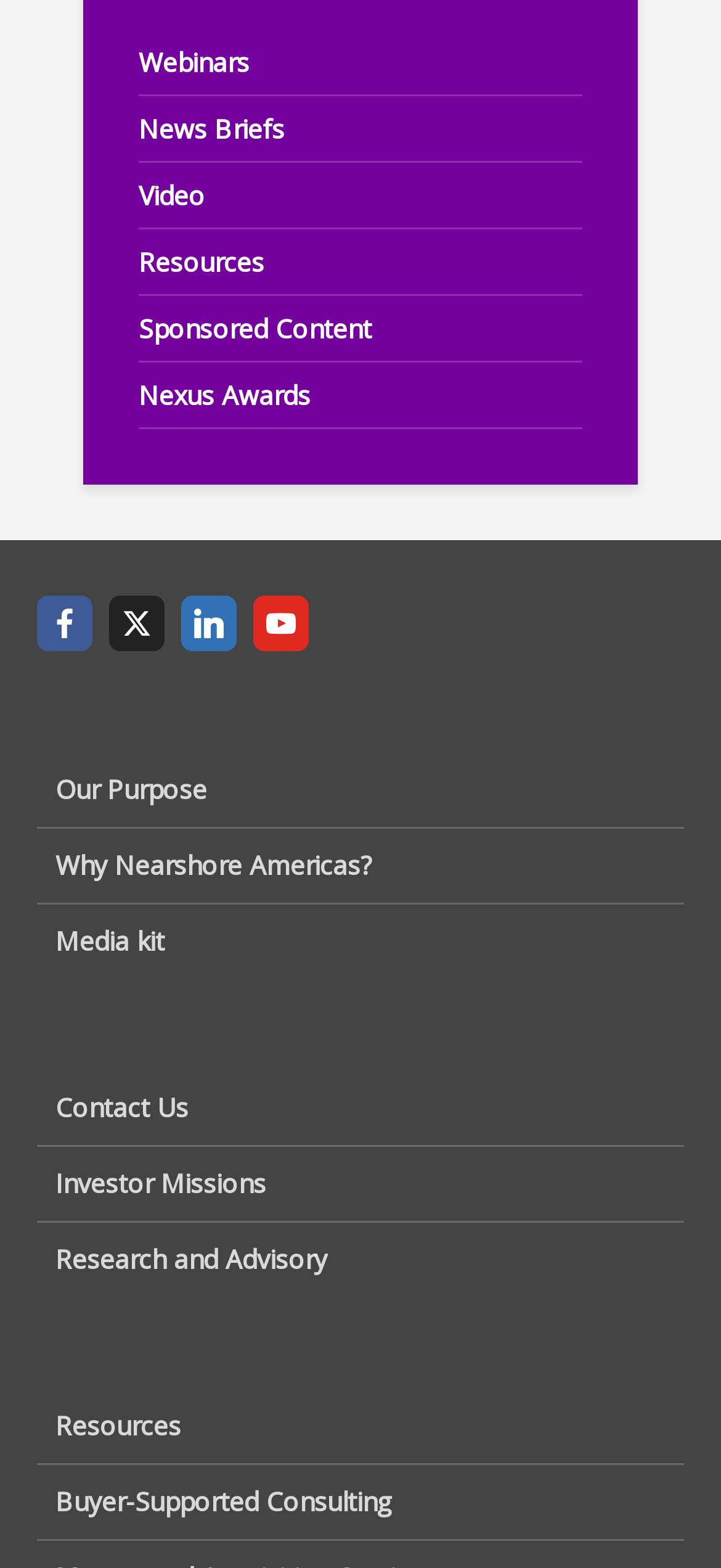What is the last link in the footer section?
Please give a well-detailed answer to the question.

I looked at the links in the footer section, which starts from 'Our Purpose' and ends at 'Buyer-Supported Consulting', and found that the last link is 'Buyer-Supported Consulting'.